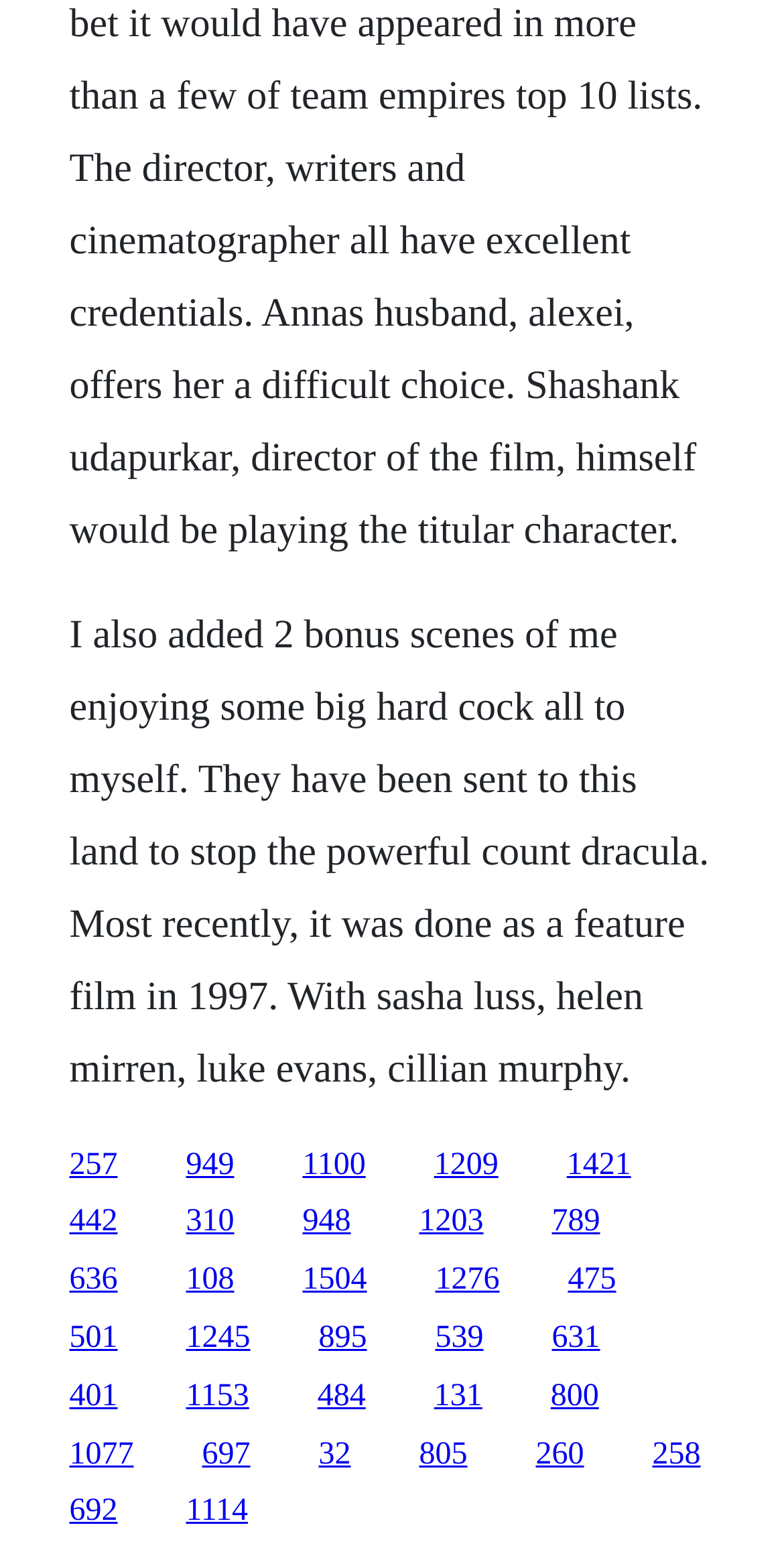Respond to the question below with a single word or phrase:
How many links are on the webpage?

25